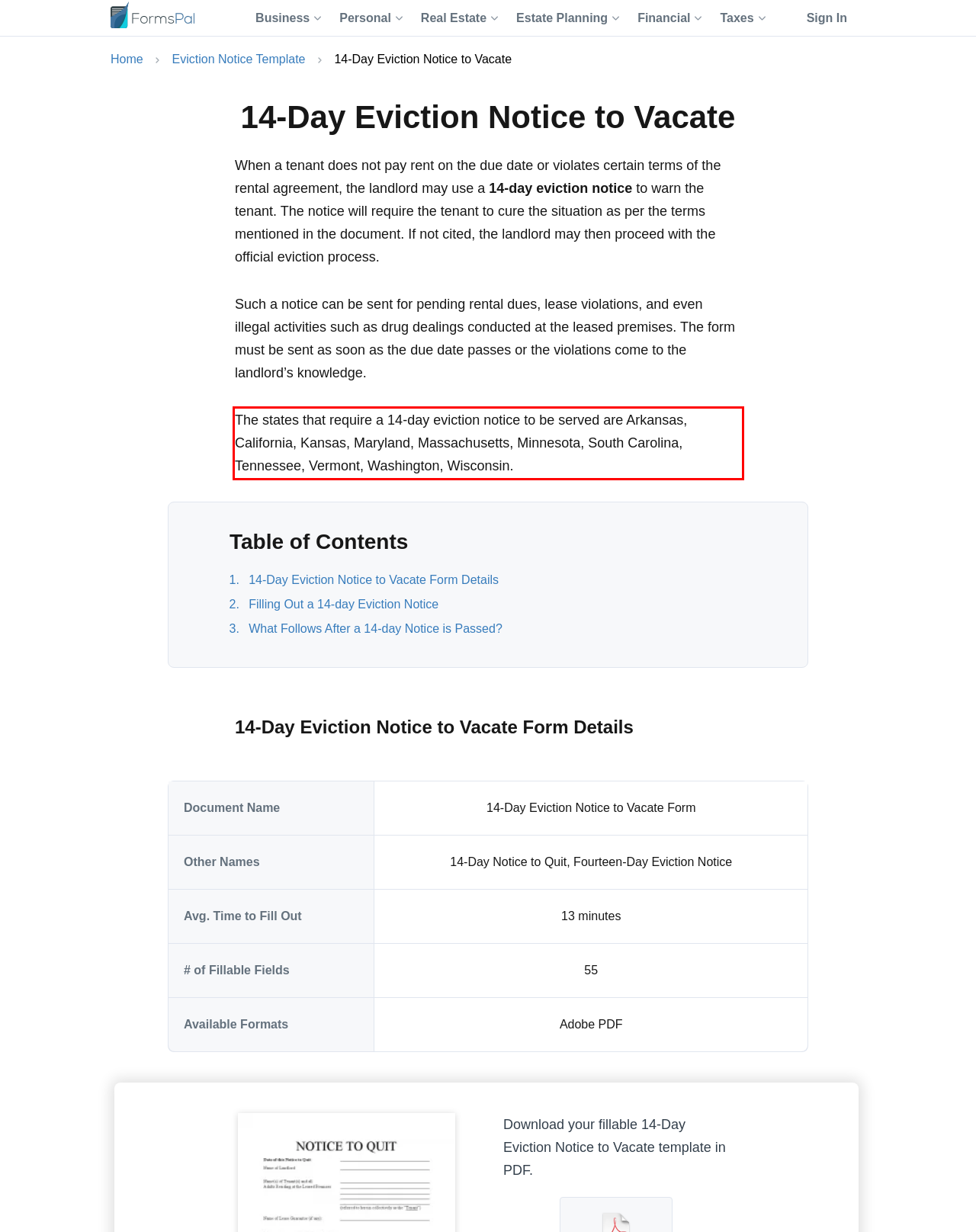Given a screenshot of a webpage with a red bounding box, extract the text content from the UI element inside the red bounding box.

The states that require a 14-day eviction notice to be served are Arkansas, California, Kansas, Maryland, Massachusetts, Minnesota, South Carolina, Tennessee, Vermont, Washington, Wisconsin.